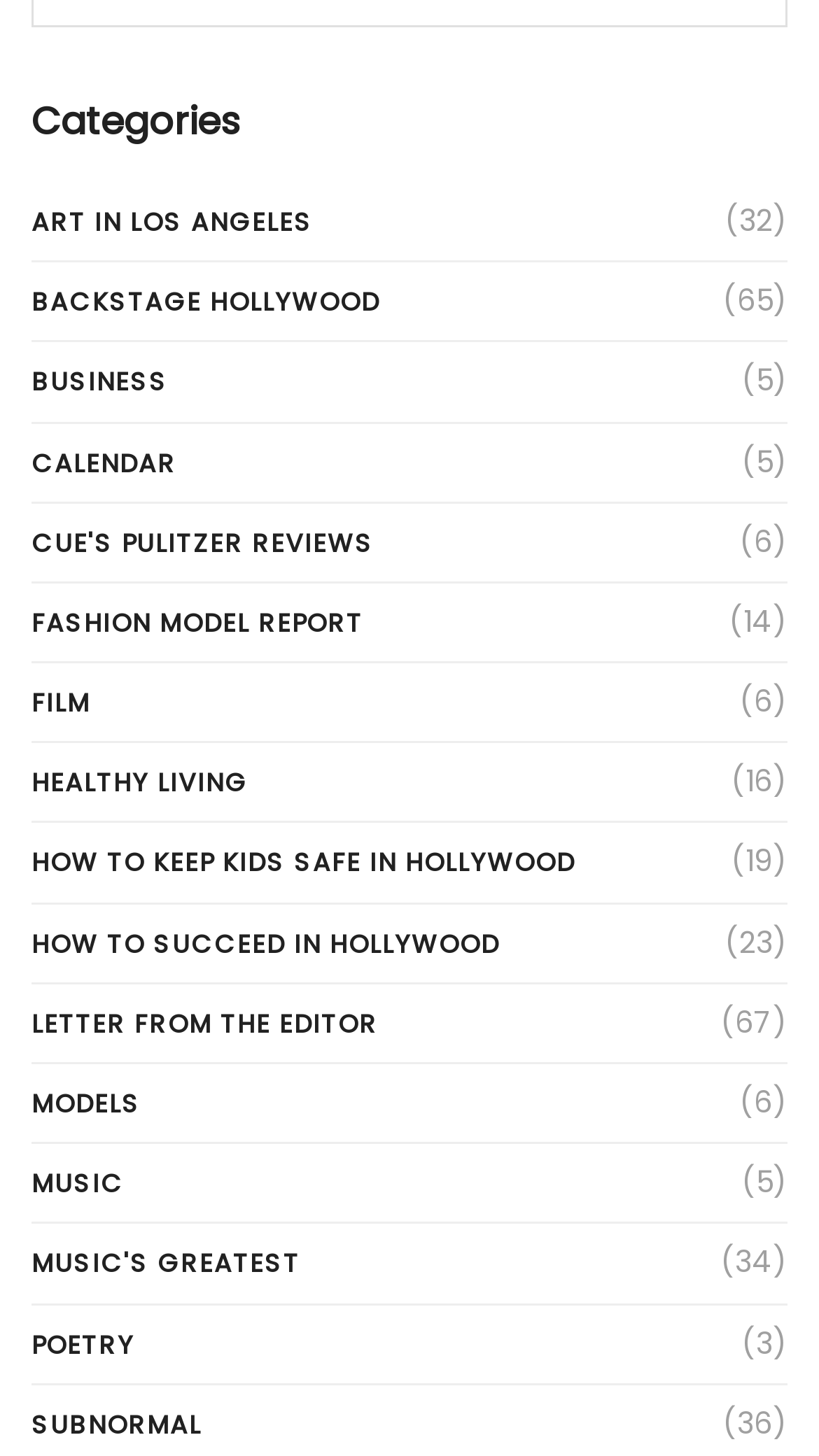Kindly provide the bounding box coordinates of the section you need to click on to fulfill the given instruction: "Click on ART IN LOS ANGELES".

[0.038, 0.134, 0.382, 0.17]